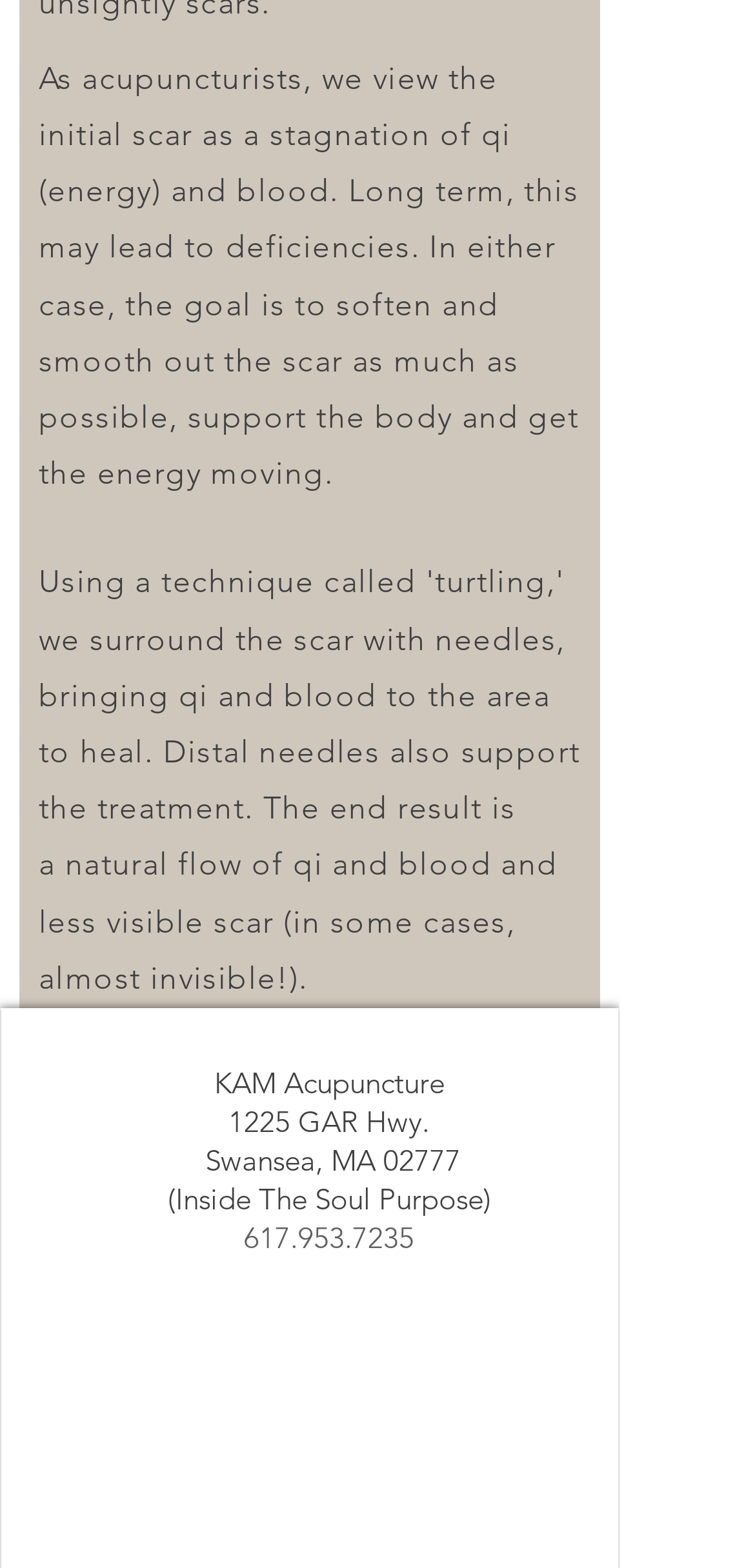How can you contact KAM Acupuncture?
Please use the image to provide a one-word or short phrase answer.

617.953.7235